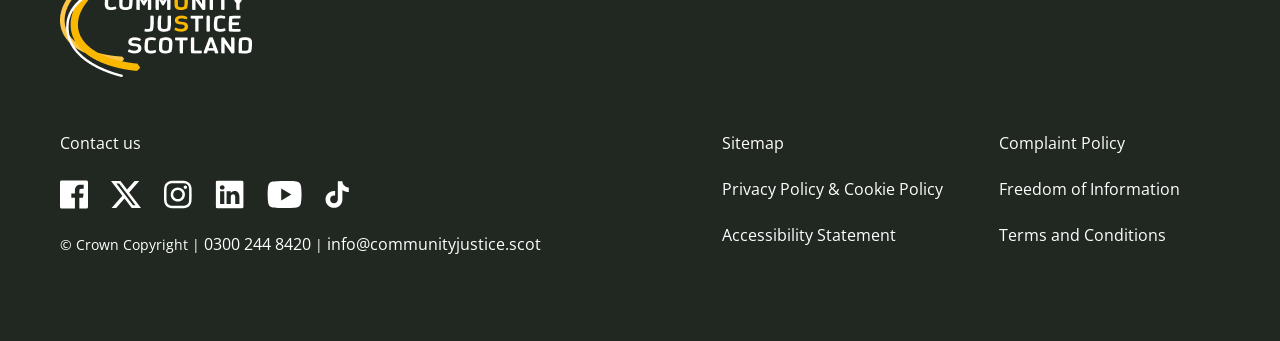Use the details in the image to answer the question thoroughly: 
How many social media links are available?

I counted the number of link elements under the 'Social Links' section, which are Facebook, Twitter, Instagram, LinkedIn, and YouTube, and found that there are 5 social media links available.